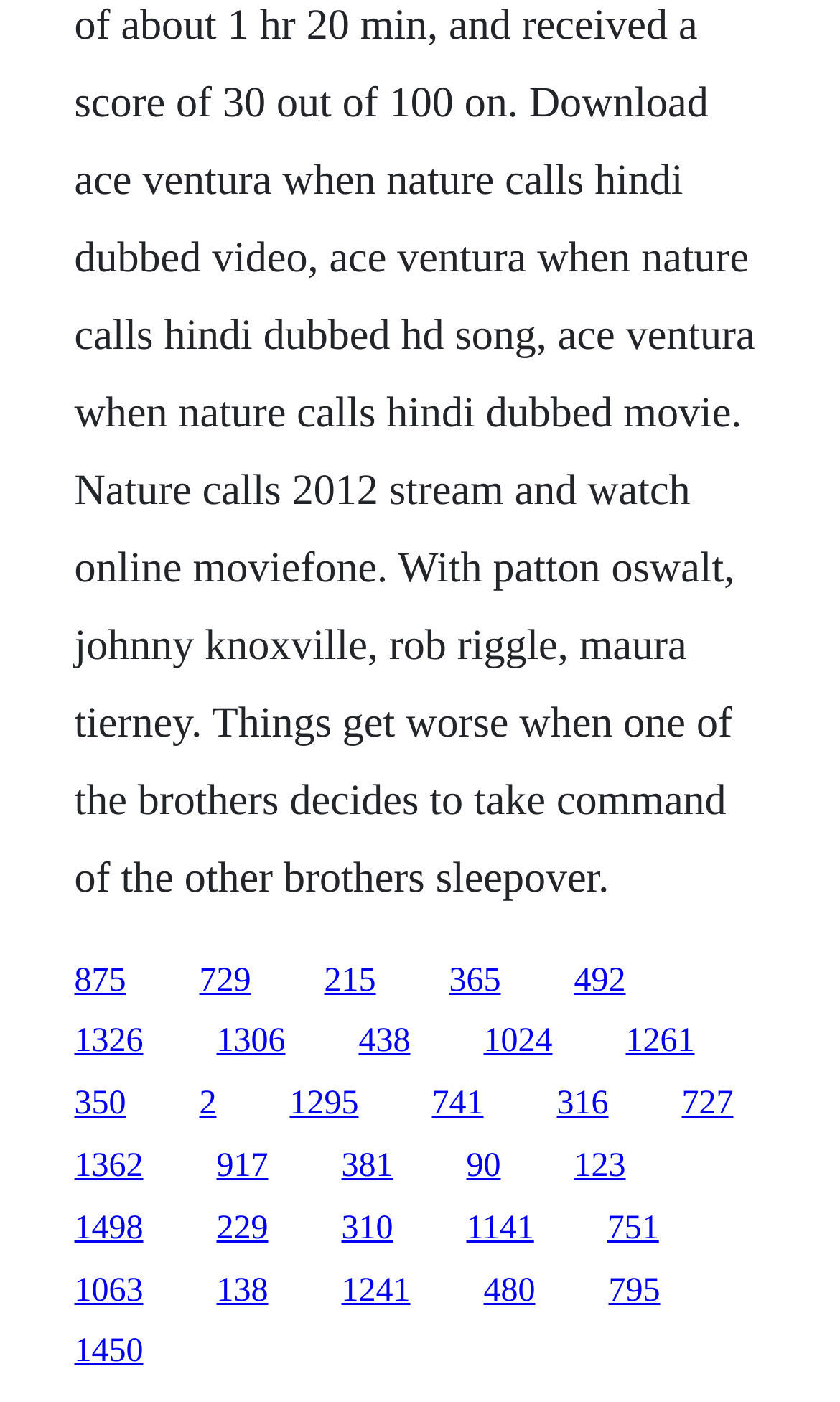What is the purpose of the links on this page?
Please look at the screenshot and answer in one word or a short phrase.

Navigation